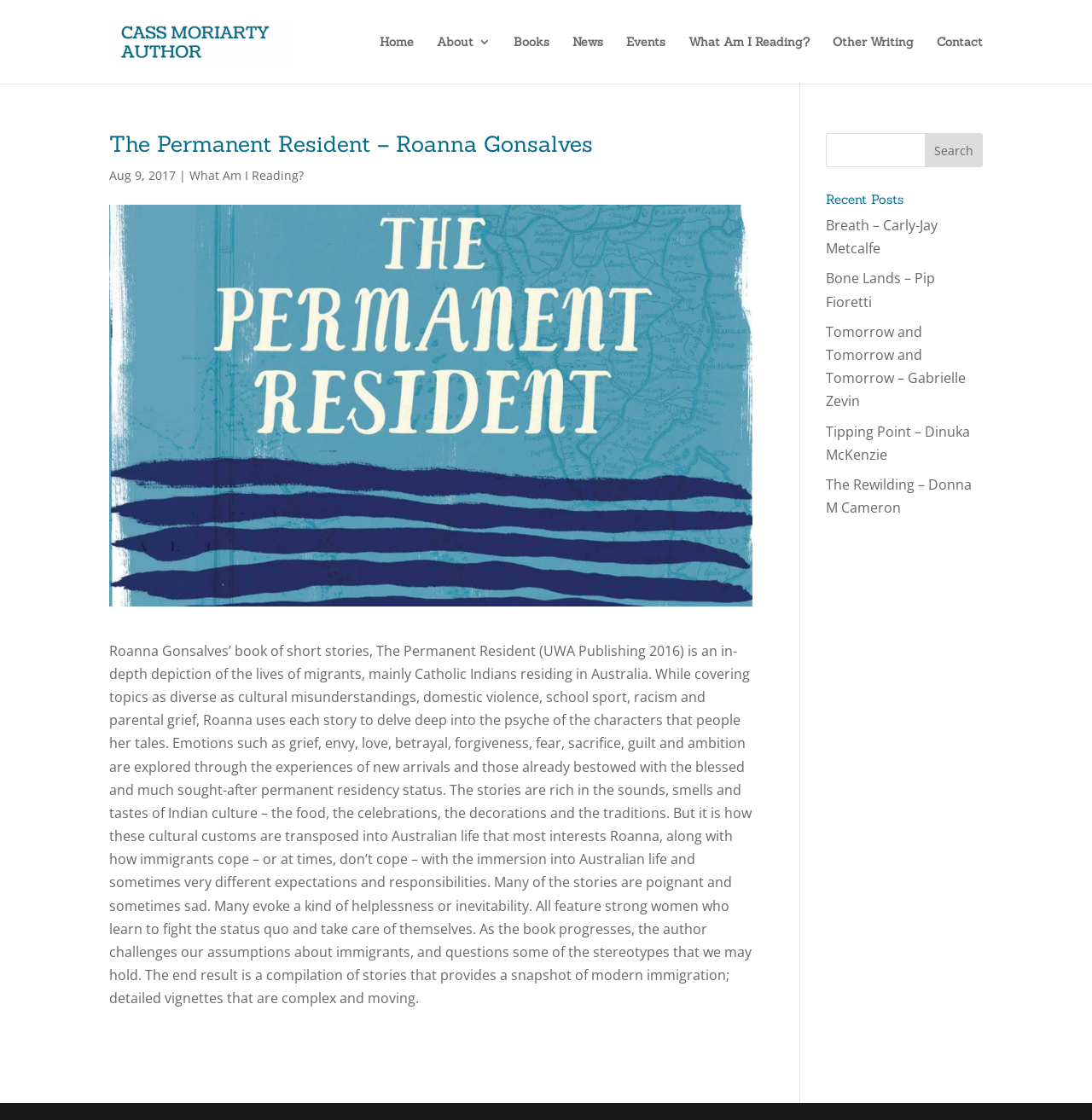Give a complete and precise description of the webpage's appearance.

This webpage is about author Cass Moriarty, with a focus on her book review of "The Permanent Resident" by Roanna Gonsalves. At the top, there is a navigation menu with 7 links: "Home", "About 3", "Books", "News", "Events", "What Am I Reading?", and "Contact". Below the navigation menu, there is a large article section that takes up most of the page. 

The article section is headed by a title "The Permanent Resident – Roanna Gonsalves" and a publication date "Aug 9, 2017". Below the title, there is a link to "What Am I Reading?" and an image related to the book. The main content of the article is a book review, which is a lengthy text that discusses the themes, characters, and cultural aspects of the book. The review is divided into two paragraphs.

To the right of the article section, there is a search bar with a textbox and a "Search" button. Below the search bar, there is a section titled "Recent Posts" that lists 5 book reviews with links to each review. 

At the very top of the page, there is a link to "Cass Moriarty Author" with an accompanying image.